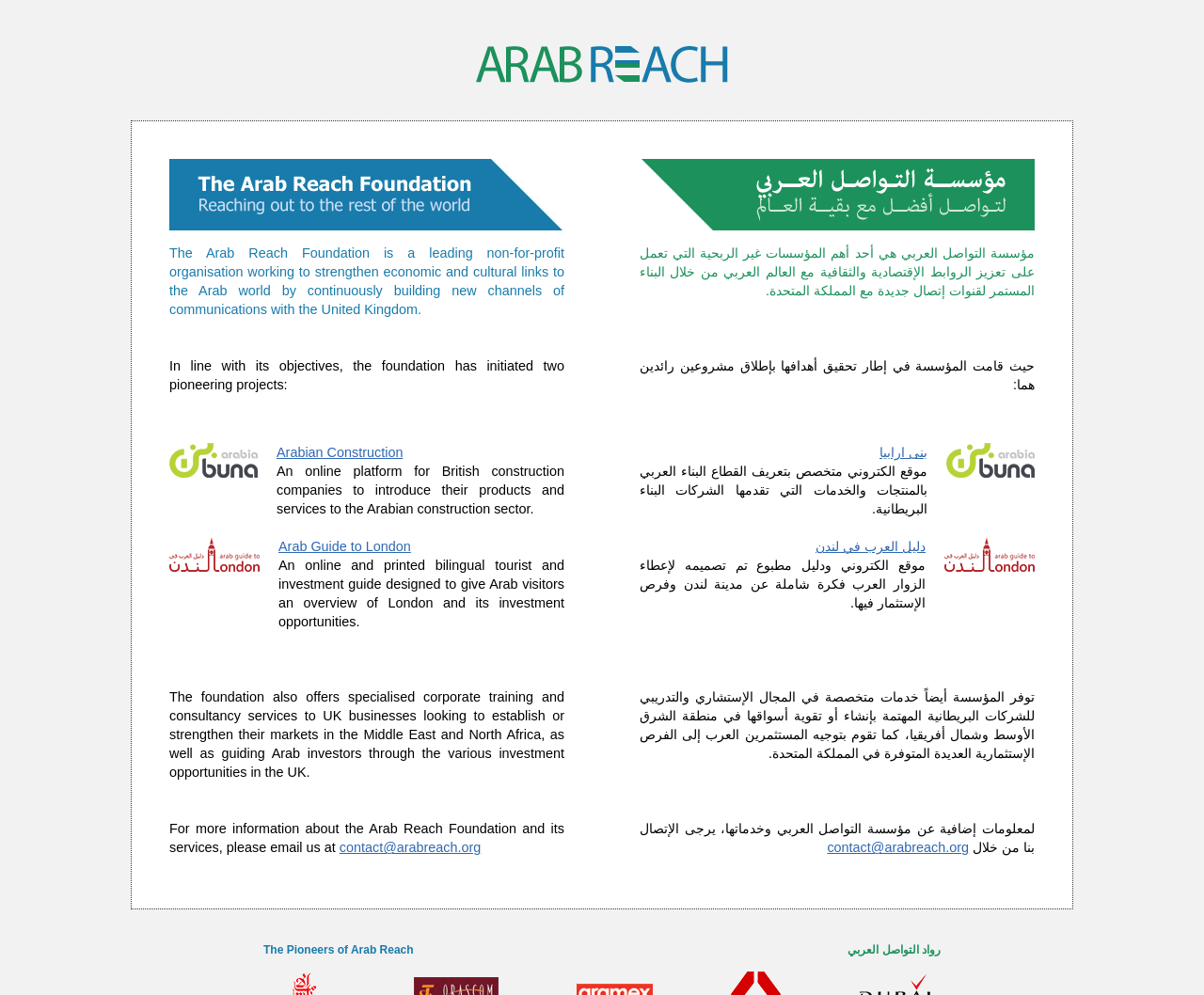Describe all significant elements and features of the webpage.

The webpage is about the Arab Reach Foundation, a non-profit organization that aims to strengthen economic and cultural links between the Arab world and the rest of the world. 

At the top of the page, there is a logo image of the foundation, accompanied by a header that displays the organization's name in both English and Arabic. 

Below the header, there are two main sections, each containing an article with a header, images, and text. The left section is in English, while the right section is in Arabic. 

In the English section, there is a brief introduction to the foundation, followed by descriptions of two pioneering projects: Arabian Construction and Arab Guide to London. Each project has an image, a link, and a brief description. 

Below these projects, there is a paragraph about the foundation's corporate training and consultancy services, as well as its guidance for Arab investors. The section ends with a call to action, inviting visitors to email the foundation for more information.

The Arabic section mirrors the English section, with the same structure and content, but in Arabic. 

At the bottom of the page, there are two headings, one in English and one in Arabic, both reading "The Pioneers of Arab Reach" or "رواد التواصل العربي".